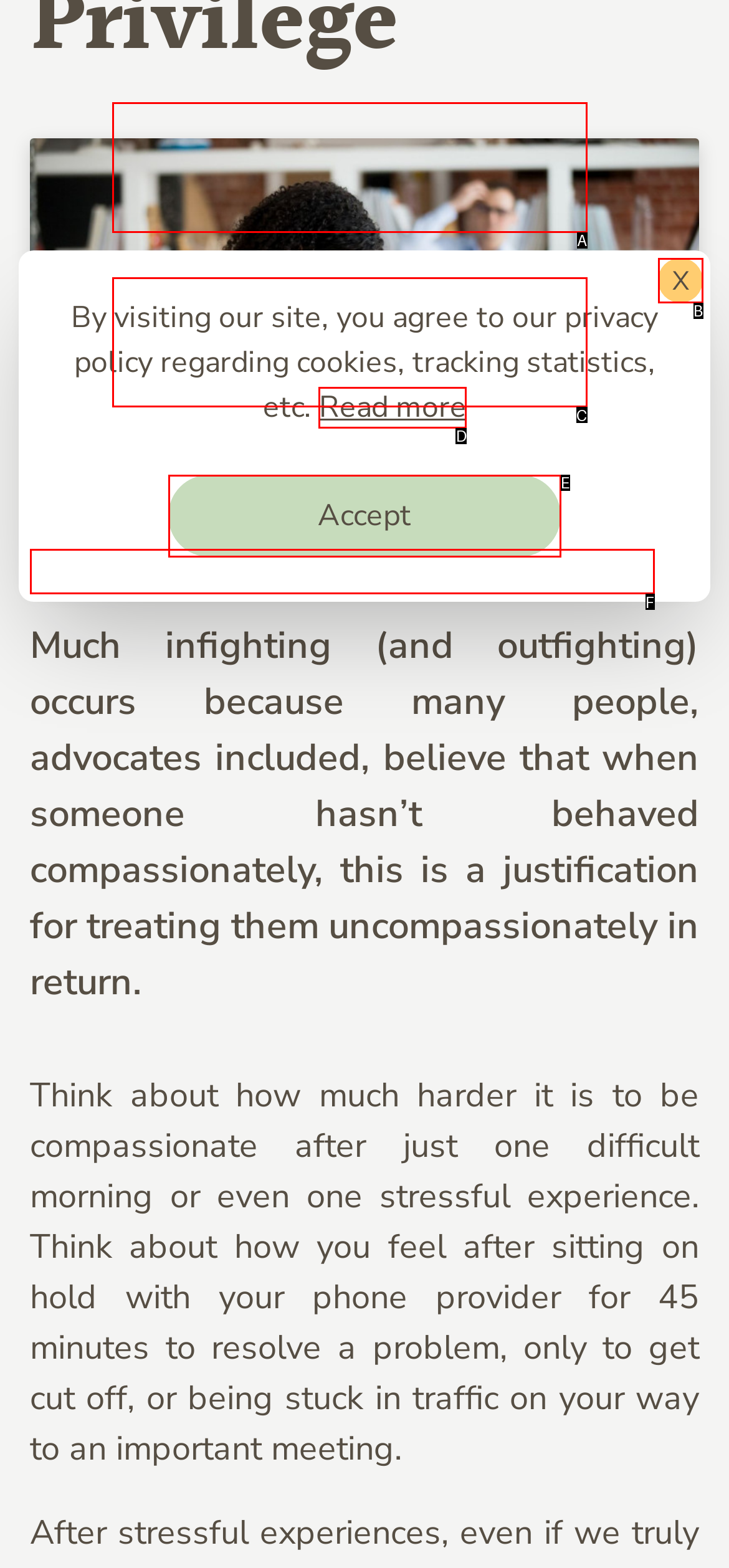Identify the HTML element that matches the description: Mary Unveils The Apocalypse
Respond with the letter of the correct option.

None